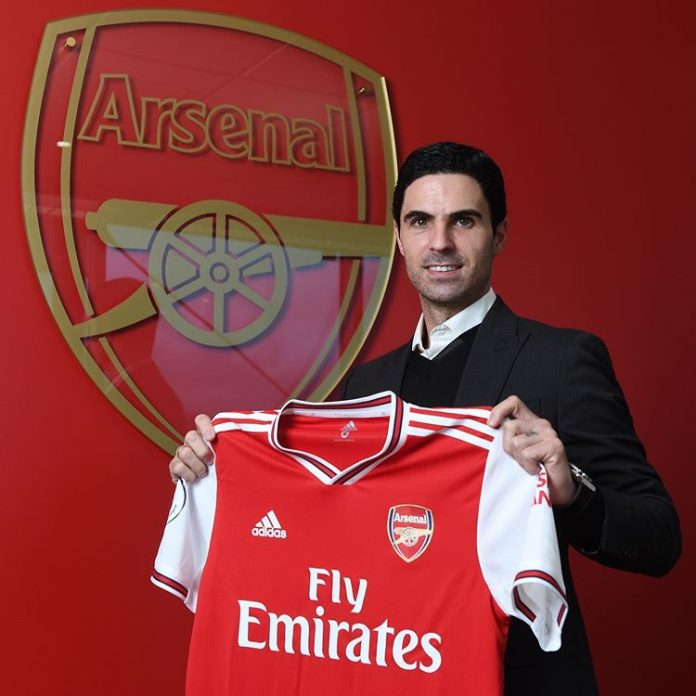Explain what is happening in the image with as much detail as possible.

In this striking image, Arsenal FC manager Mikel Arteta proudly showcases the club's iconic red and white jersey, emblazoned with the Emirates logo. He stands against a vibrant red backdrop featuring the club's crest, symbolizing the rich heritage and passion of Arsenal Football Club. Arteta's expression reflects a mix of determination and pride as he embraces his role in guiding the team to success, signifying a new chapter in his managerial journey. This moment captures the enthusiasm of fans as they look forward to the season ahead under his leadership.